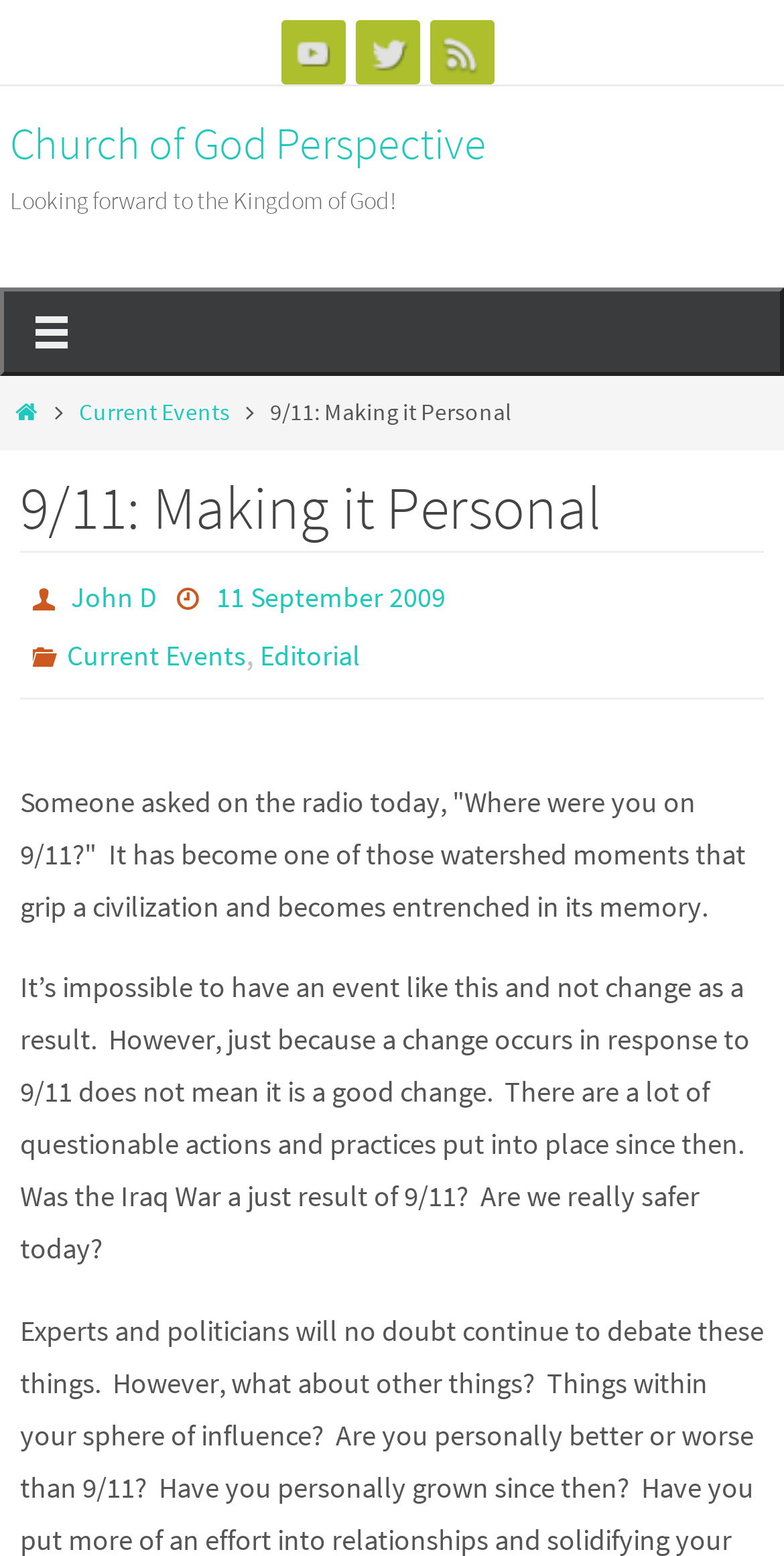Refer to the image and provide a thorough answer to this question:
What is the date of the article?

I found the date of the article by looking at the 'Date' section, which is located below the author's name. The date is provided as a link, '11 September 2009'.